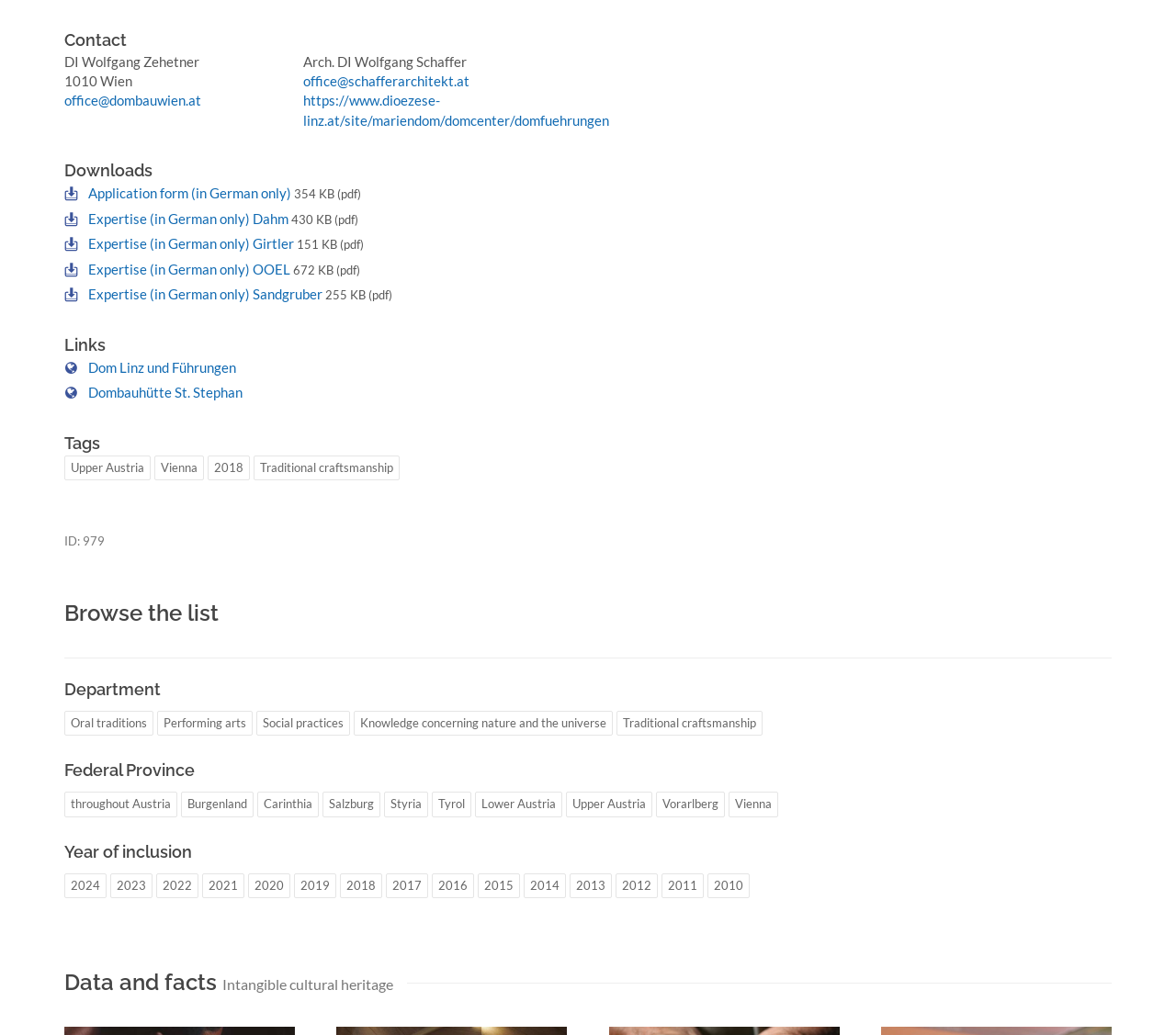Please give a short response to the question using one word or a phrase:
How many federal provinces are listed?

9